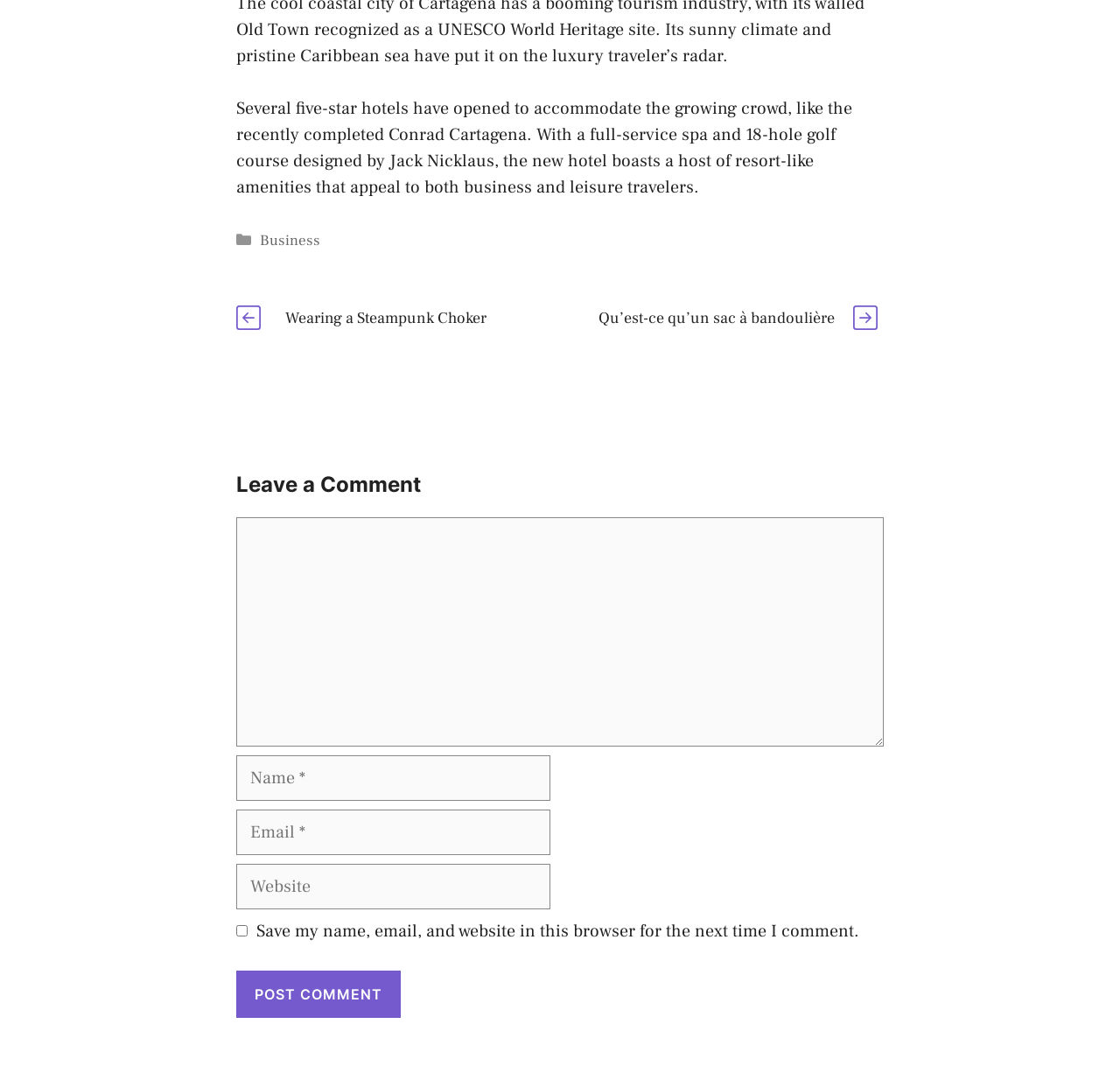Find and indicate the bounding box coordinates of the region you should select to follow the given instruction: "Enter your comment".

[0.211, 0.476, 0.789, 0.687]